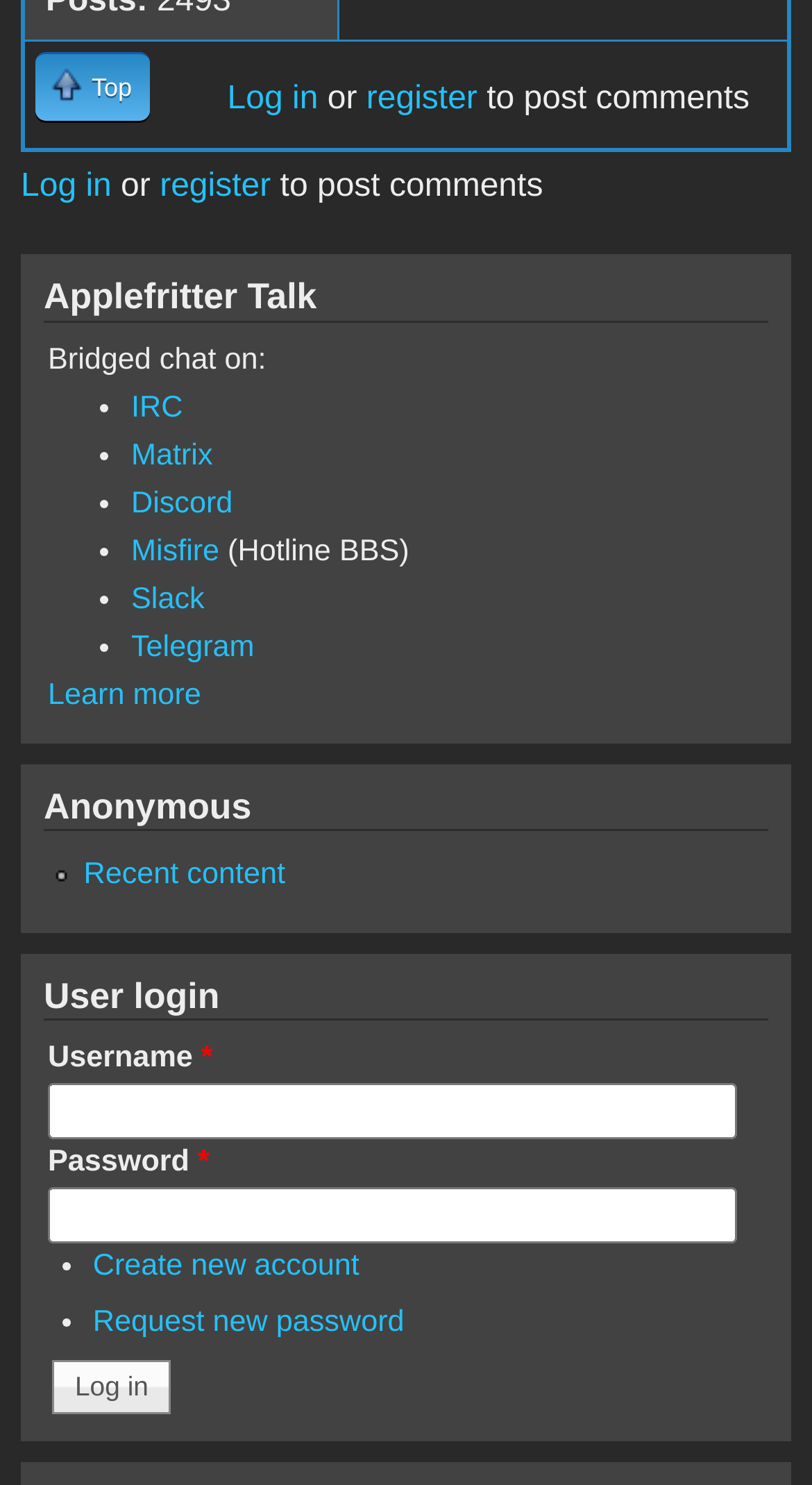Use a single word or phrase to answer this question: 
What are the available chat platforms?

IRC, Matrix, Discord, Misfire, Slack, Telegram